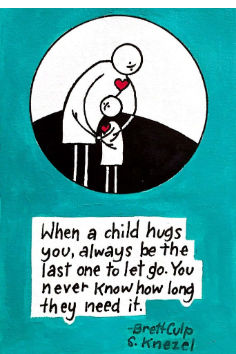Provide an in-depth description of the image.

The image features a heartwarming illustration depicting a caring adult embracing a child, both surrounded by vibrant colors. Above them, small hearts float, symbolizing love and affection. Below the illustration is a meaningful quote: "When a child hugs you, always be the last one to let go. You never know how long they need it," attributed to Brett Culp and S. Kneziel. This artwork captures the essence of nurturing relationships and the importance of being emotionally present for children, emphasizing the comfort and security a simple hug can provide. The background's bright turquoise enhances the emotional warmth of the message, making it a visually striking reminder of love and connection.